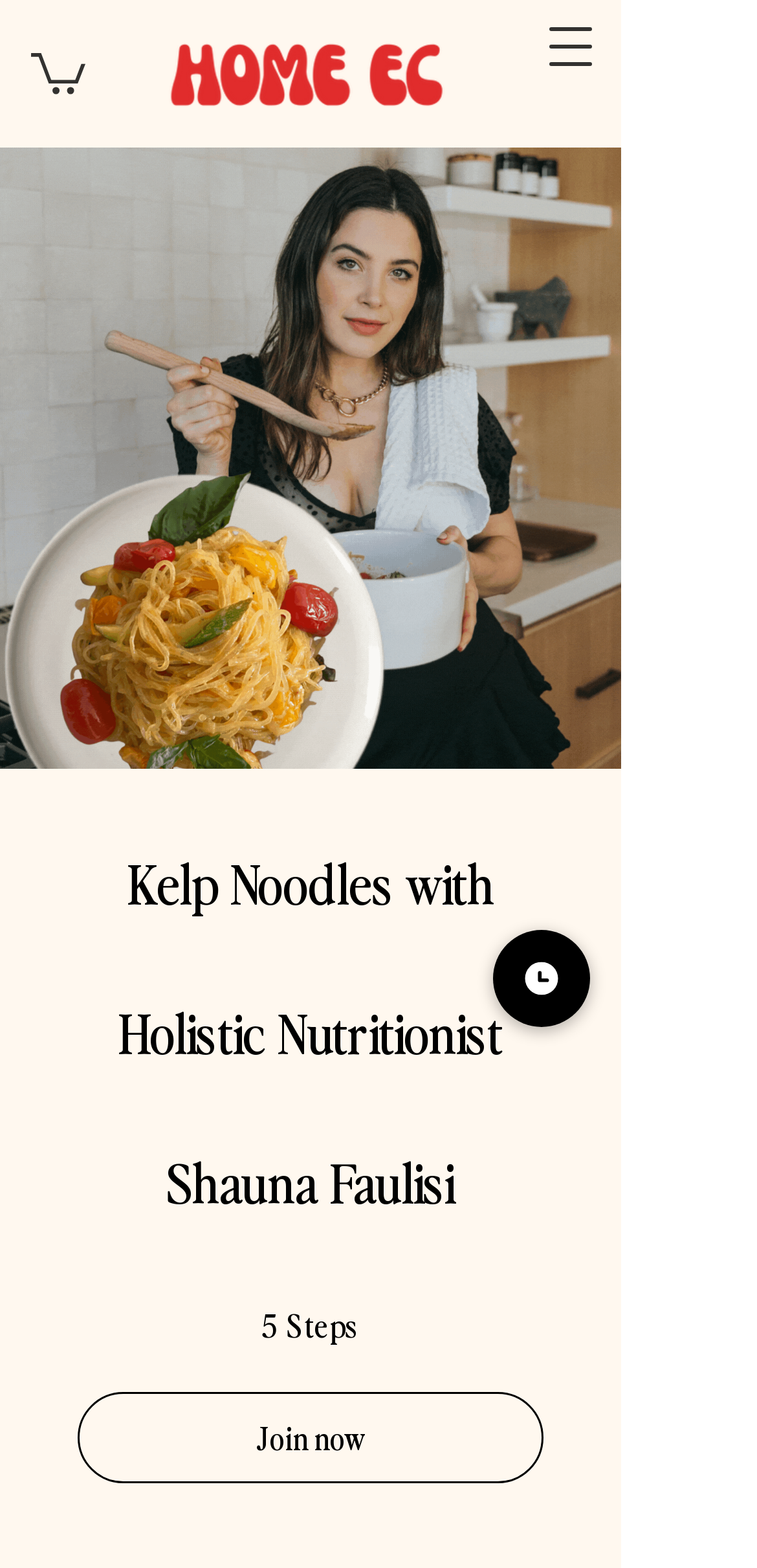Describe all the key features and sections of the webpage thoroughly.

This webpage is a virtual cooking course platform, featuring Celebrity Wellness Chef and Holistic Nutritionist Shauna Faulisi. At the top left corner, there is a small image with a link, possibly a logo or a profile picture of Shauna Faulisi. 

Below the top left corner, there is a prominent section that takes up most of the page's width. This section has a figure with a header that displays the title "Kelp Noodles with Holistic Nutritionist Shauna Faulisi" in a large font size. Underneath the title, there is a text "Steps" and a "Join now" button, indicating that users can enroll in the course.

On the right side of the page, there is a link "Book a Class" with a small image next to it, possibly an icon or a button. This link is positioned near the middle of the page, slightly above the horizontal midpoint.